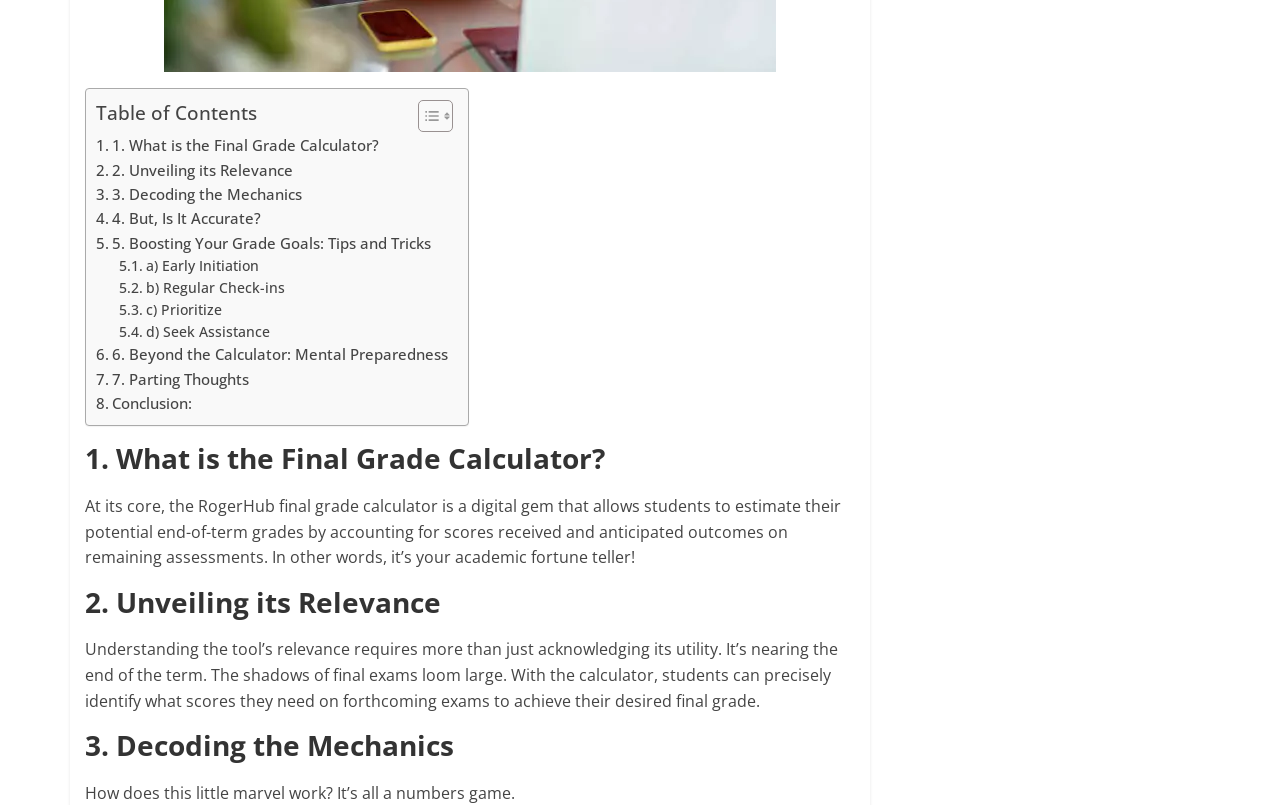Point out the bounding box coordinates of the section to click in order to follow this instruction: "Contact us".

None